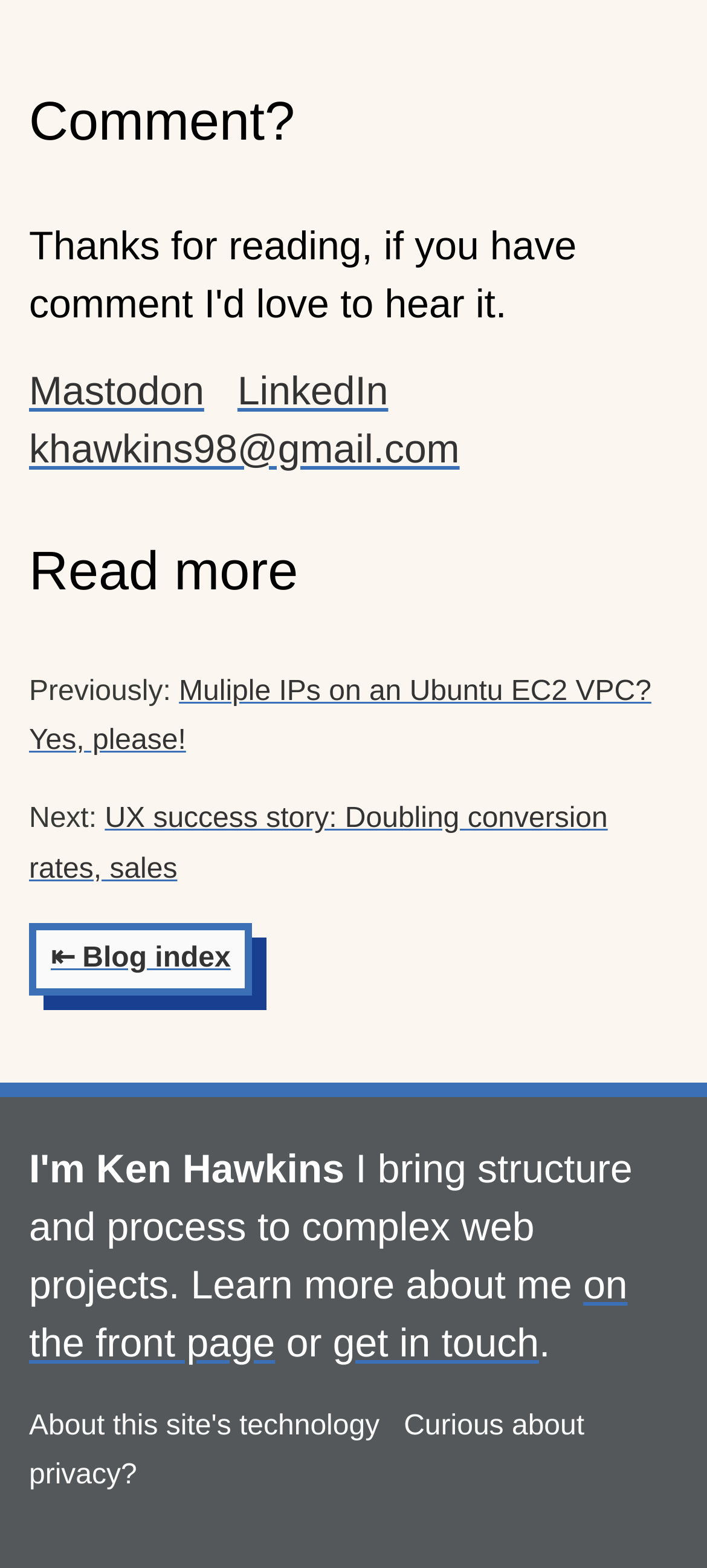How many navigation links are present at the bottom?
Please use the visual content to give a single word or phrase answer.

3